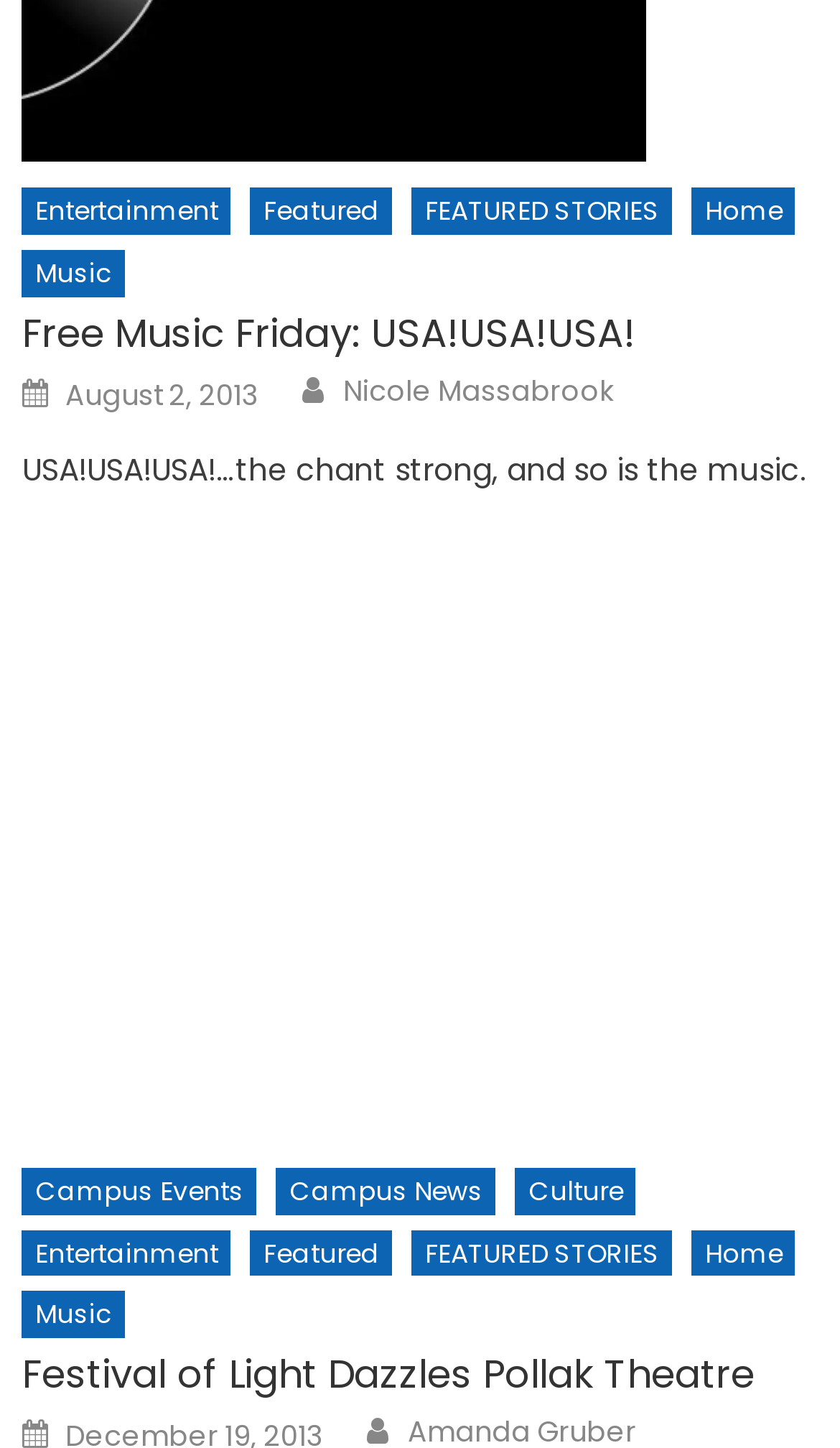Identify the bounding box coordinates of the clickable region to carry out the given instruction: "Go to Home page".

[0.824, 0.849, 0.947, 0.882]